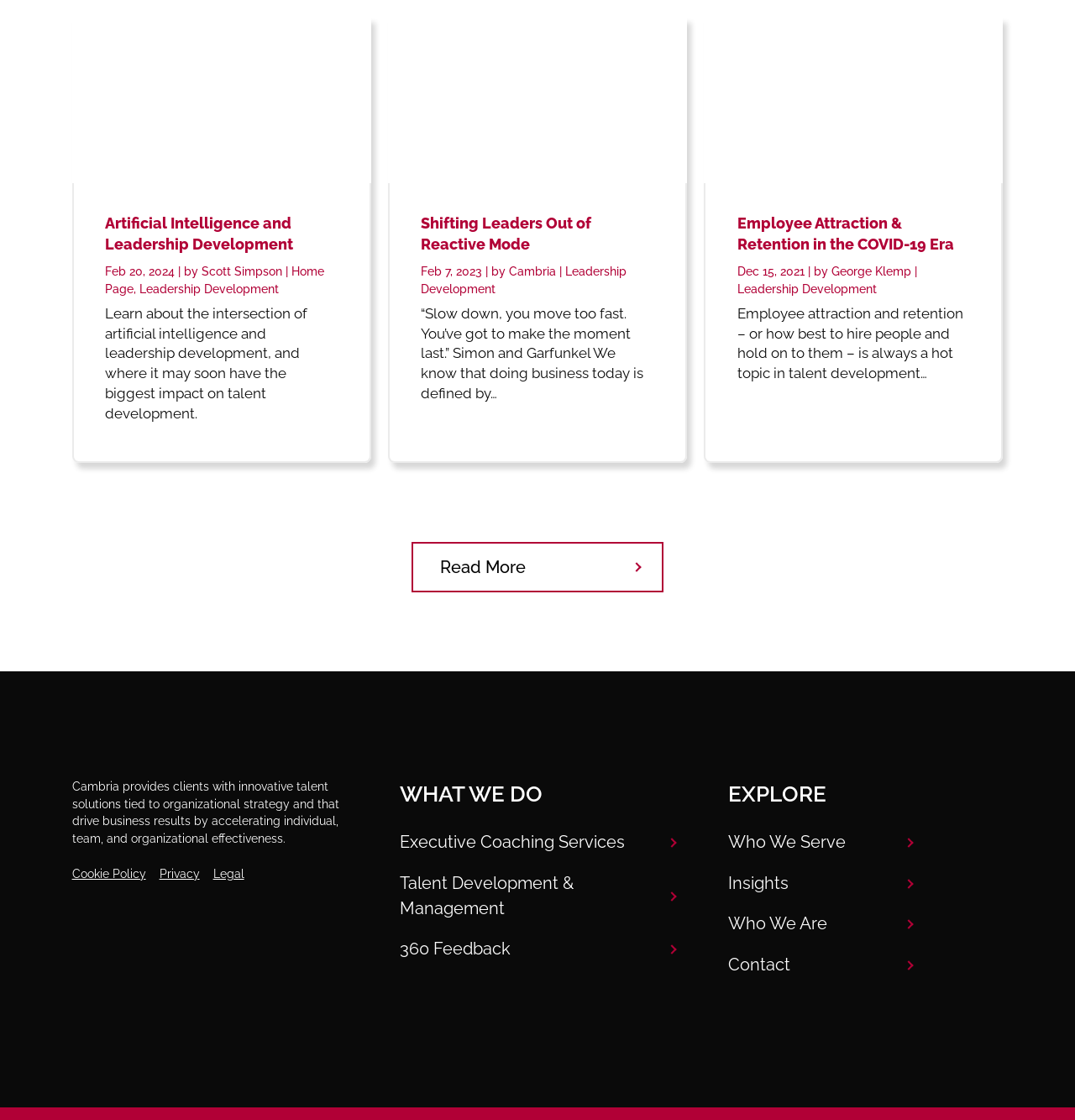Identify the bounding box coordinates for the element that needs to be clicked to fulfill this instruction: "Learn about Employee Attraction & Retention in the COVID-19 Era". Provide the coordinates in the format of four float numbers between 0 and 1: [left, top, right, bottom].

[0.686, 0.19, 0.902, 0.235]